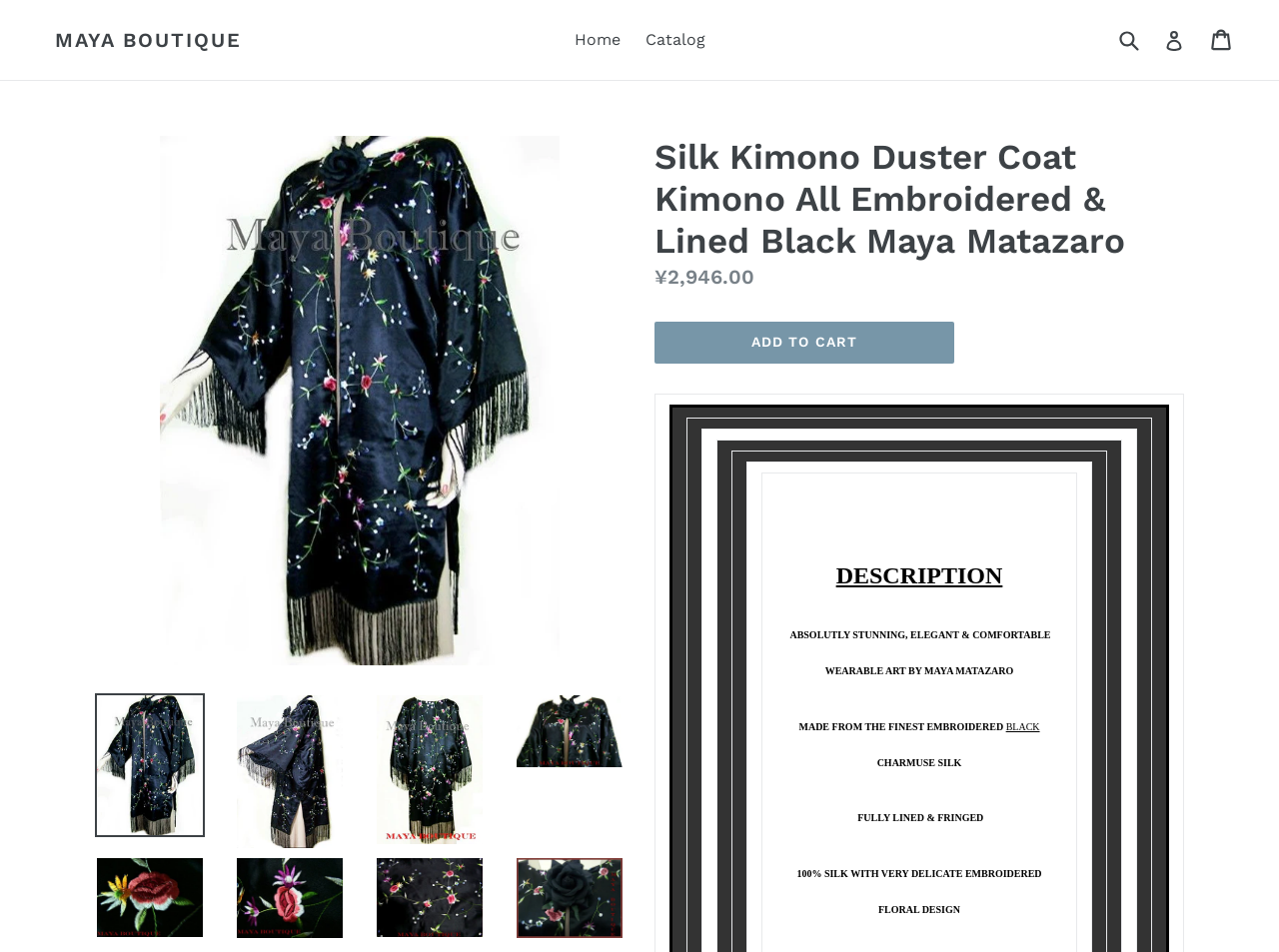Please answer the following query using a single word or phrase: 
How many navigation links are there at the top?

3